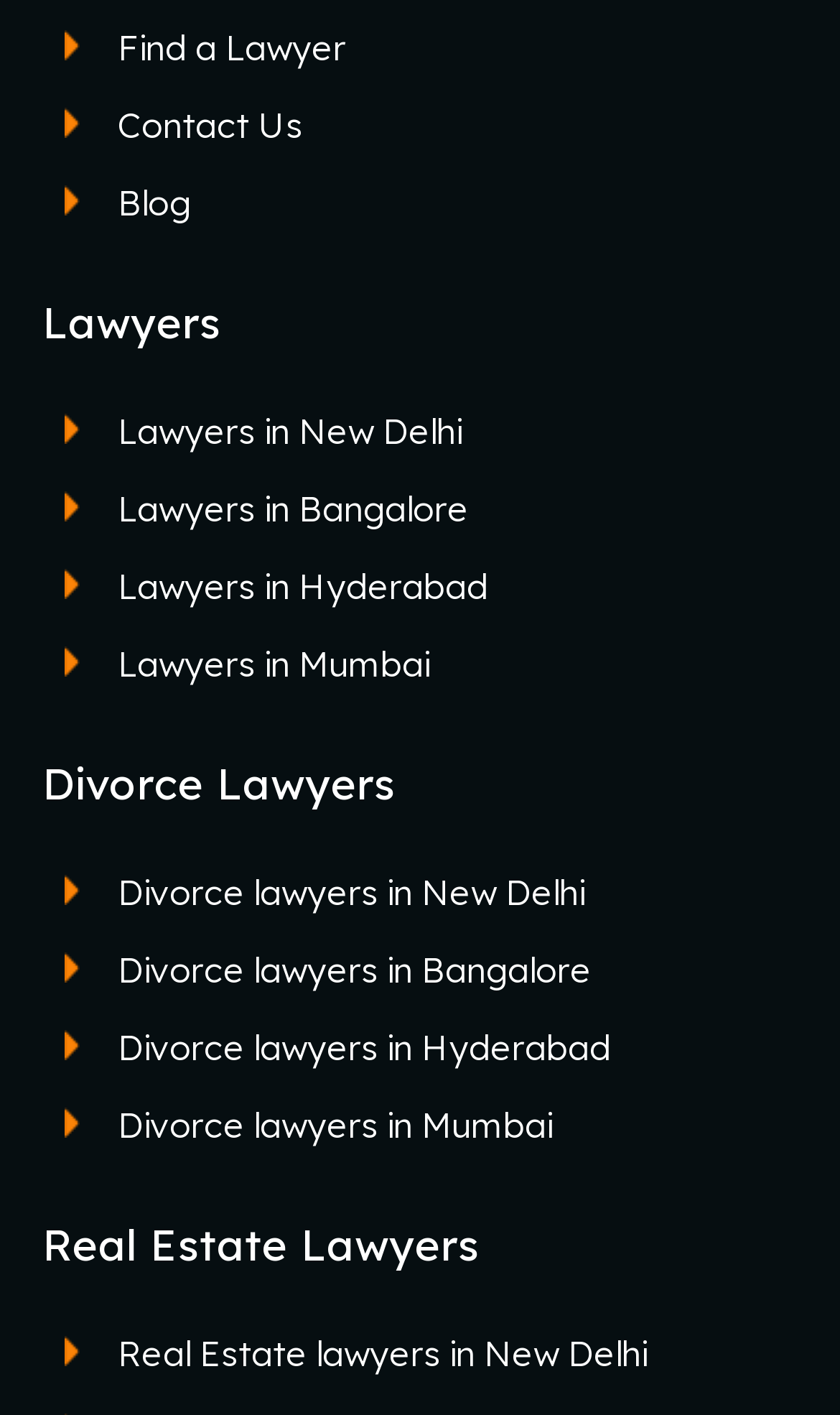Identify the bounding box coordinates for the region to click in order to carry out this instruction: "Contact us". Provide the coordinates using four float numbers between 0 and 1, formatted as [left, top, right, bottom].

[0.076, 0.073, 0.361, 0.104]